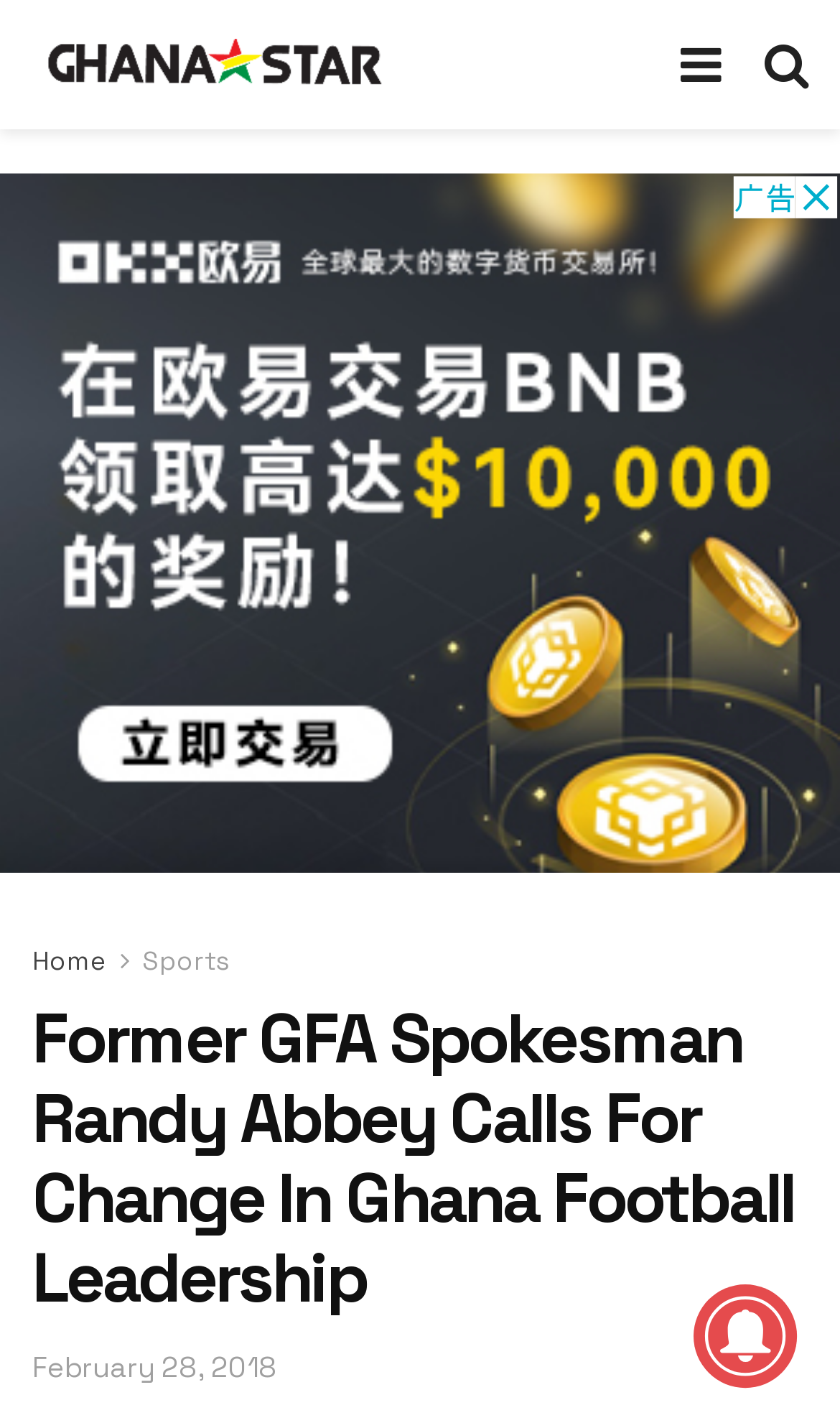What is the name of the website?
Utilize the image to construct a detailed and well-explained answer.

The root element's text is 'Former GFA Spokesman Randy Abbey Calls For Change In Ghana Football Leadership - GhanaStar', which indicates that the name of the website is GhanaStar.